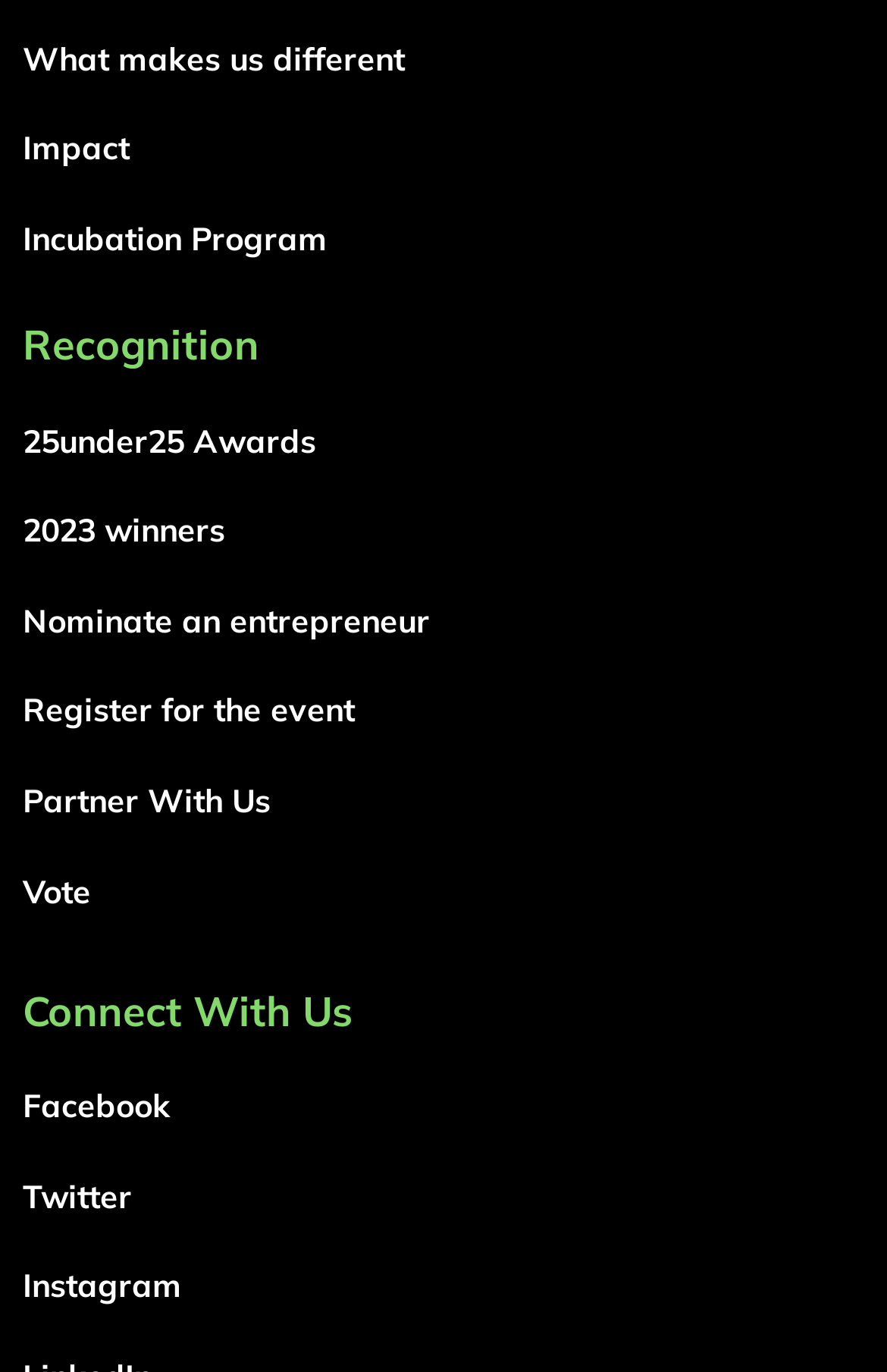Please find the bounding box coordinates of the section that needs to be clicked to achieve this instruction: "Explore the incubation program".

[0.026, 0.159, 0.369, 0.189]